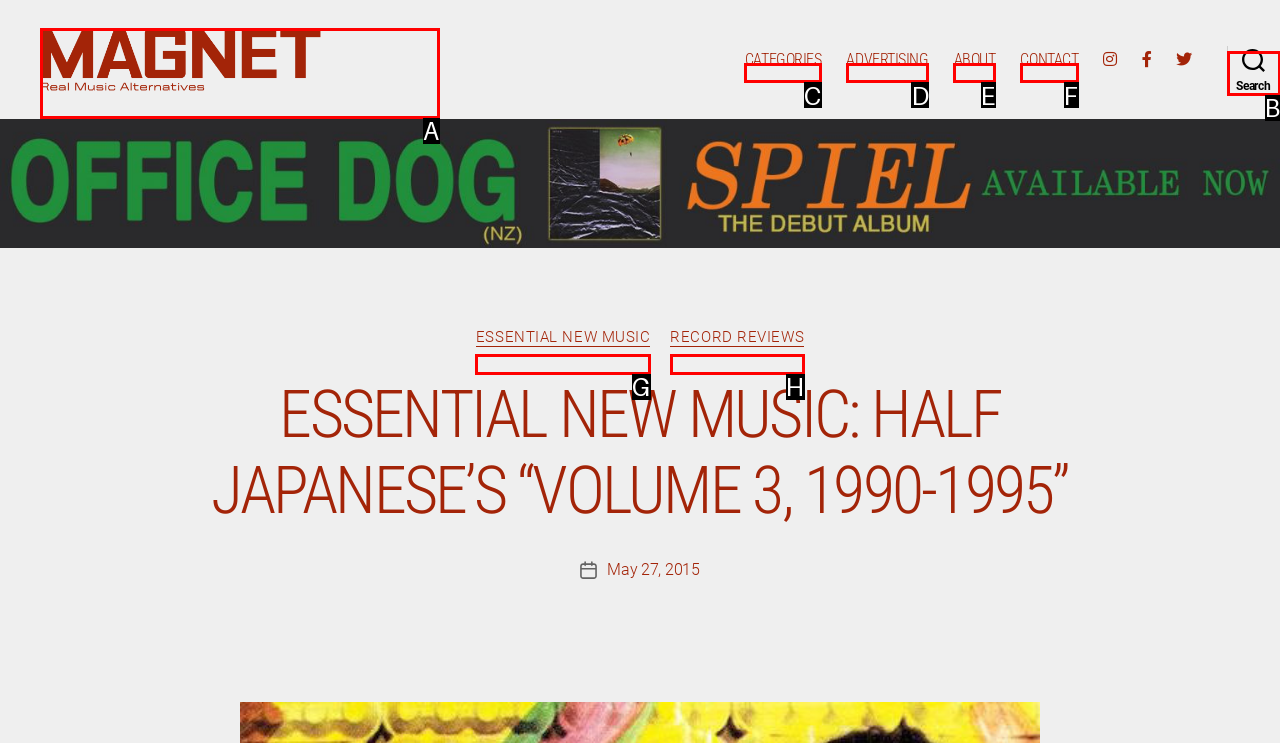From the given choices, determine which HTML element aligns with the description: parent_node: Magnet Magazine Respond with the letter of the appropriate option.

A